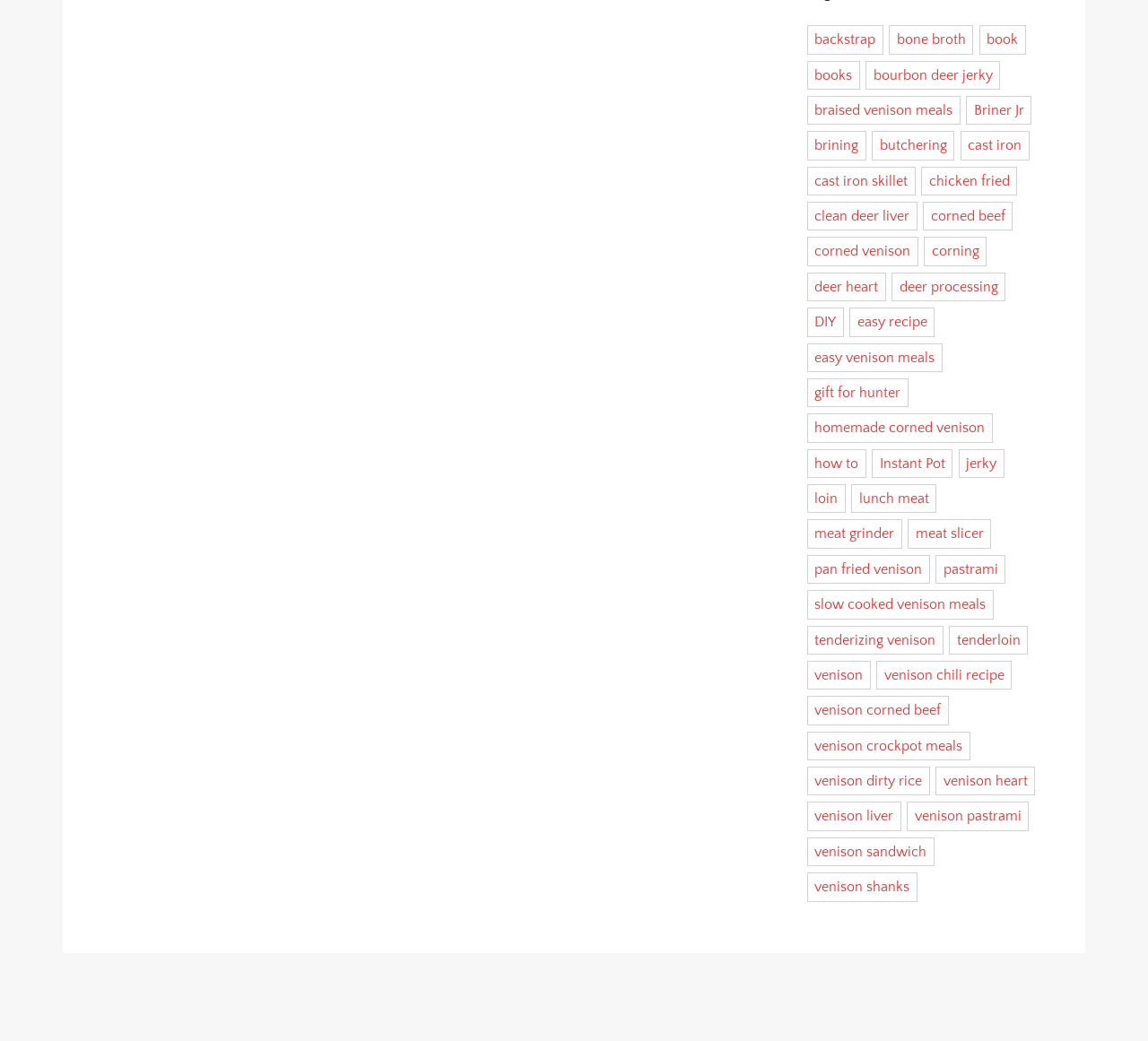Please identify the bounding box coordinates of the area that needs to be clicked to follow this instruction: "view bone broth".

[0.775, 0.024, 0.848, 0.052]